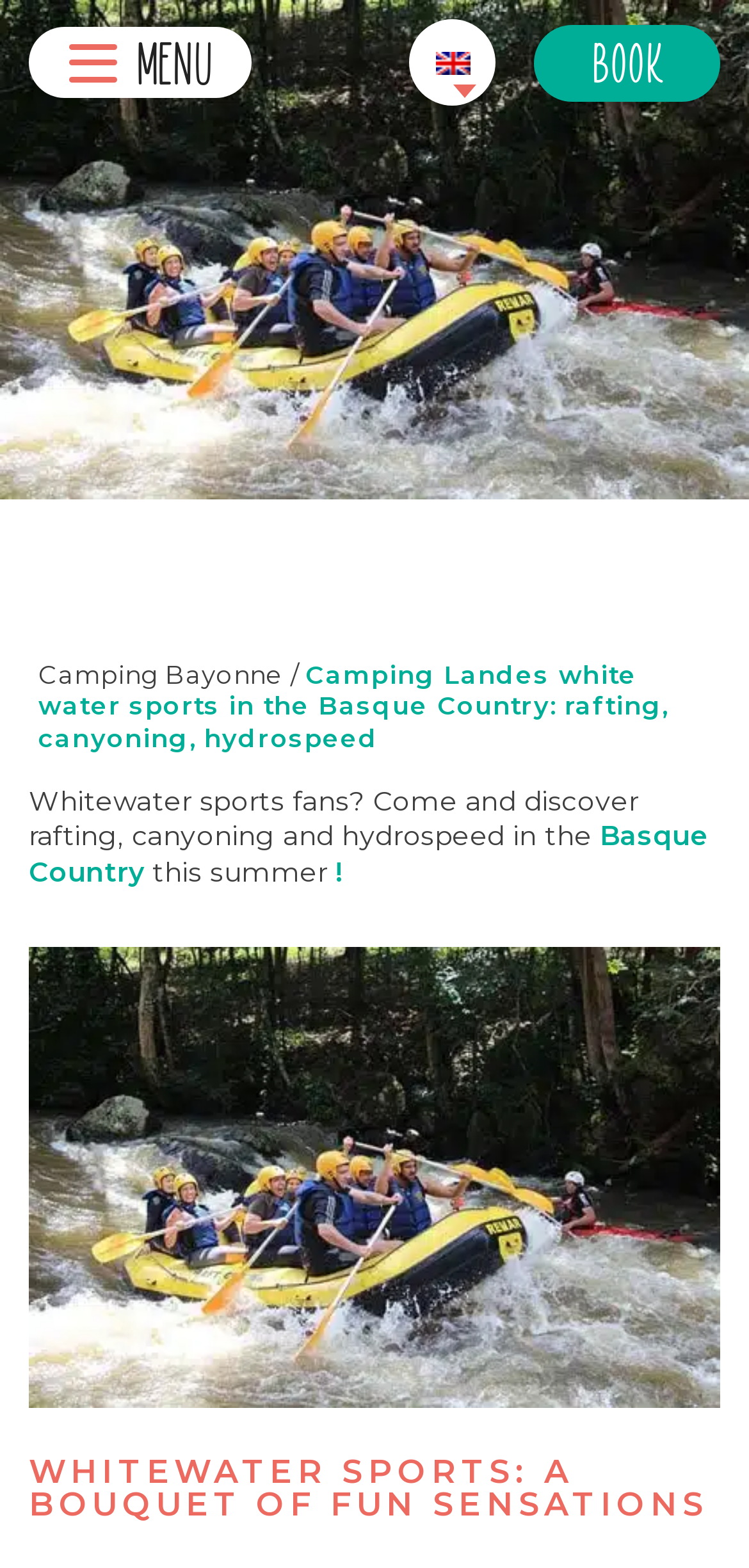What is the text on the banner image?
Provide a detailed and extensive answer to the question.

I found an image element with the text 'Sports d'eaux vives en Pays basque' at the top of the webpage, with a bounding box coordinate of [0.0, 0.0, 1.0, 0.318]. This suggests that the text on the banner image is 'Sports d'eaux vives en Pays basque'.